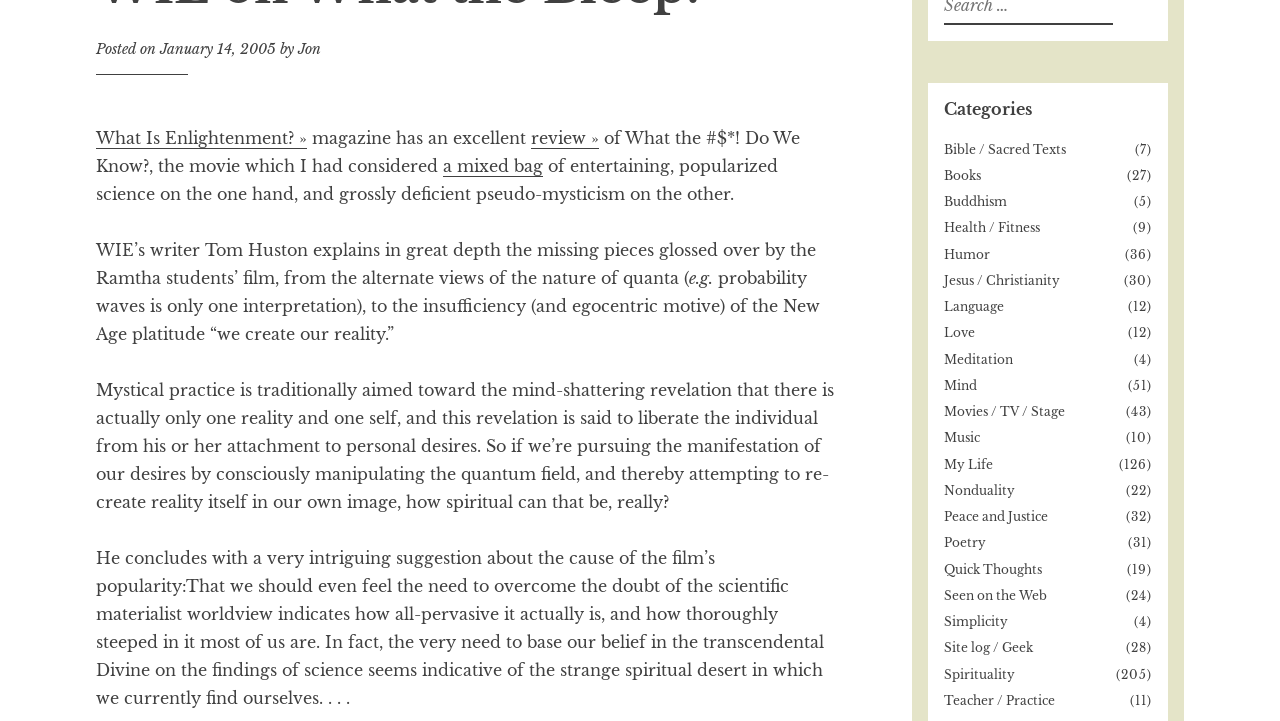Locate the bounding box coordinates of the UI element described by: "Bible / Sacred Texts". The bounding box coordinates should consist of four float numbers between 0 and 1, i.e., [left, top, right, bottom].

[0.738, 0.196, 0.837, 0.217]